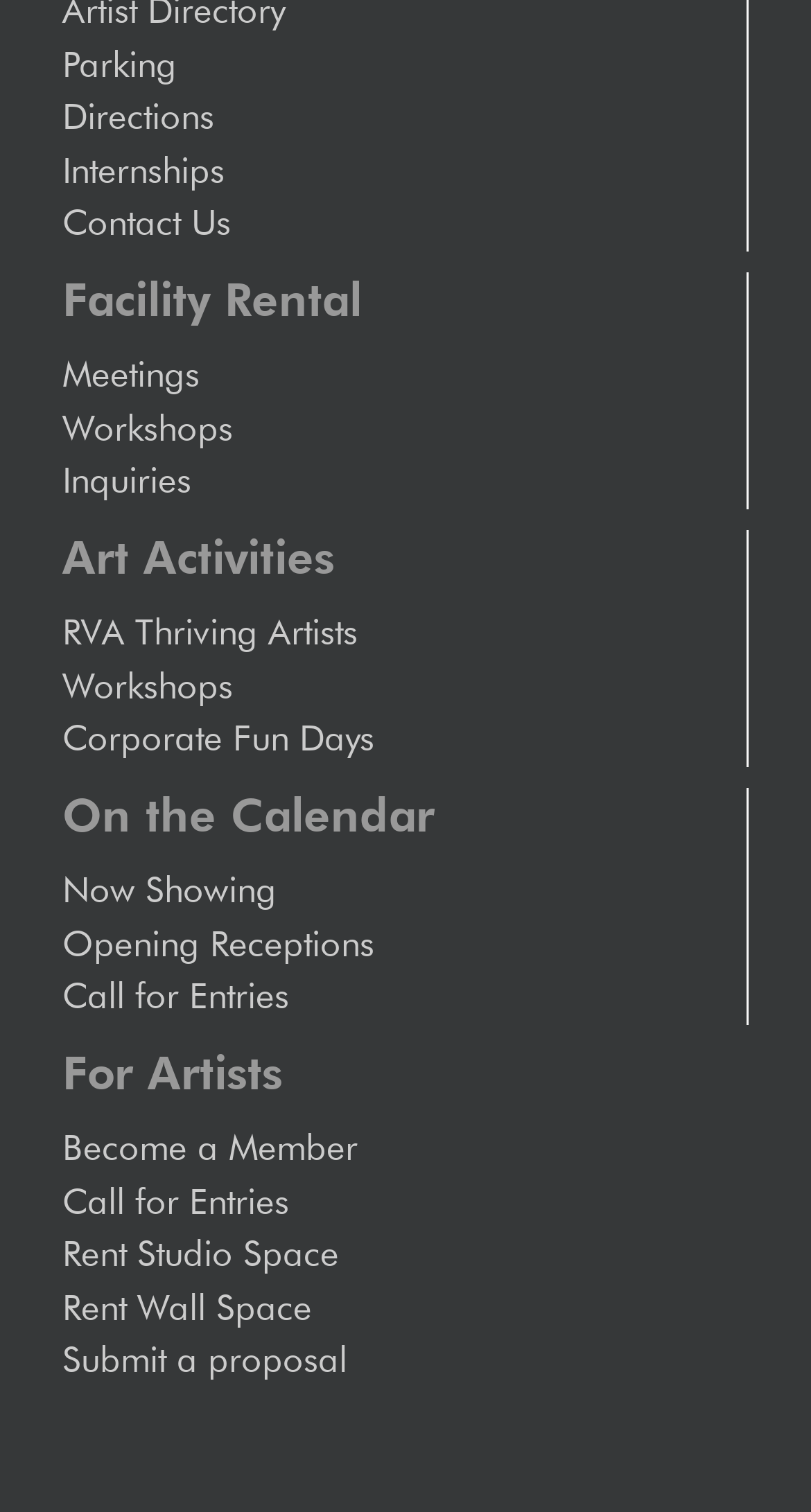Can you pinpoint the bounding box coordinates for the clickable element required for this instruction: "Select an archive"? The coordinates should be four float numbers between 0 and 1, i.e., [left, top, right, bottom].

None